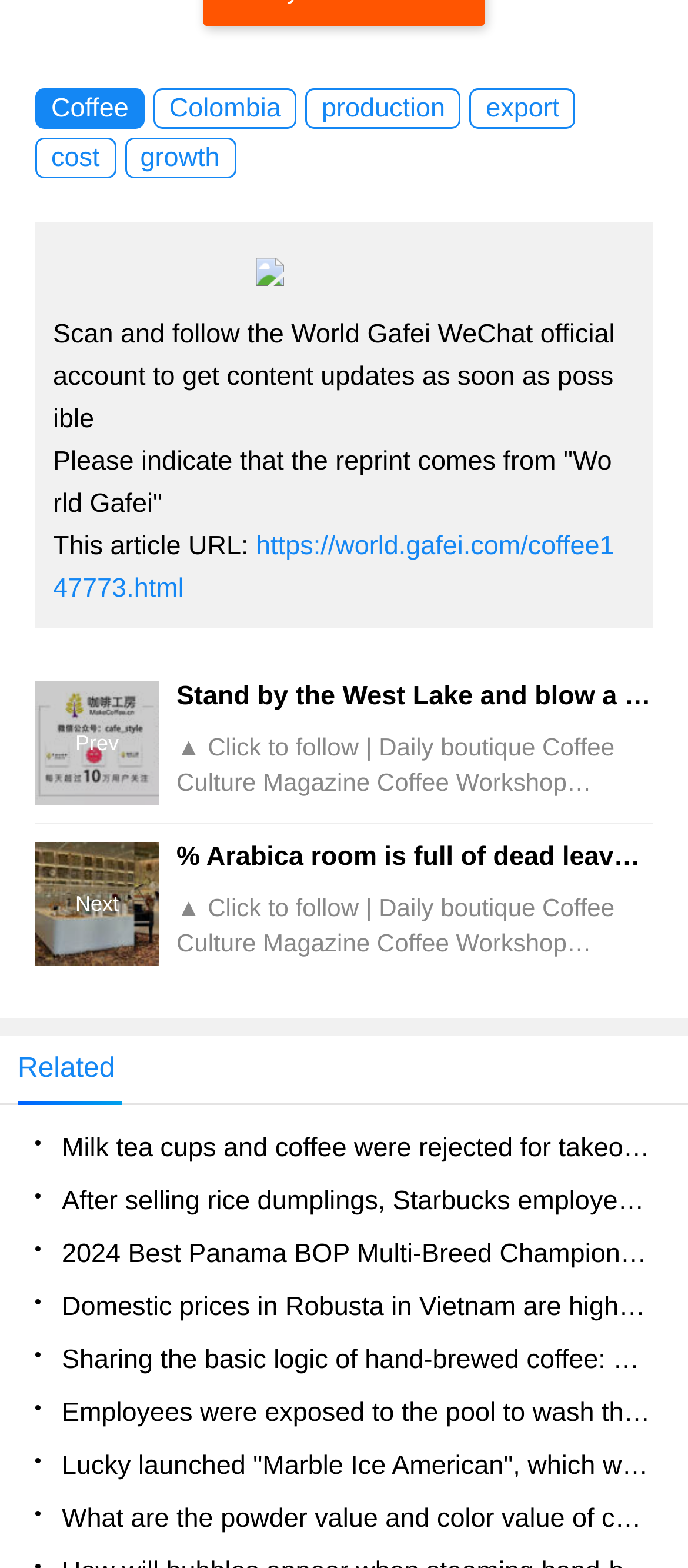With reference to the image, please provide a detailed answer to the following question: What is the name of the coffee brand mentioned in the article?

The name of the coffee brand can be found in the article content, specifically in the sentence 'blue bottle coffee, the originator of boutique coffee, recently made another big move'. This sentence mentions Blue Bottle as a coffee brand.